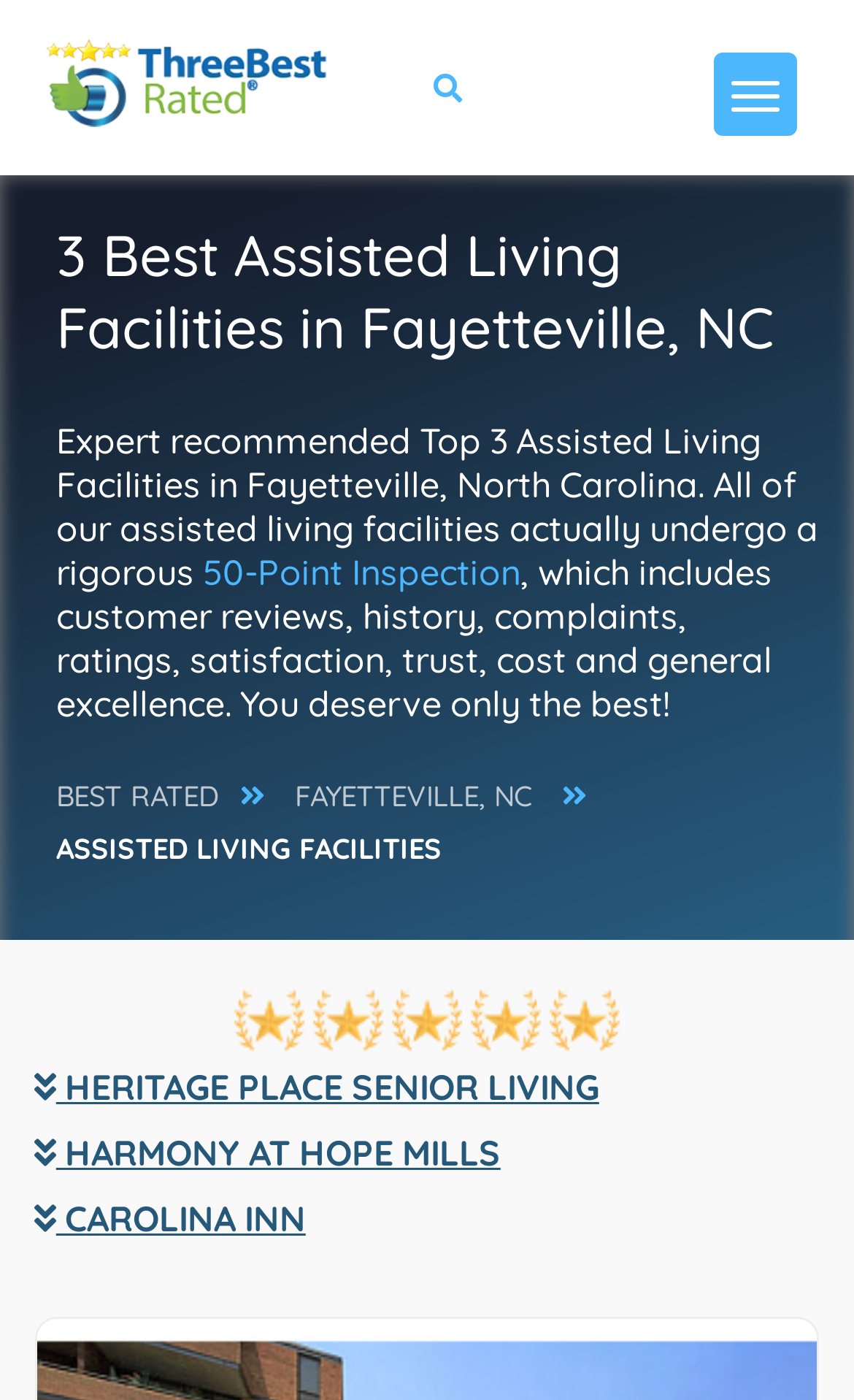What is the name of the first recommended facility?
Please answer the question with a detailed response using the information from the screenshot.

The first link on the webpage with the icon '' is labeled 'Heritage Place Senior Living', which is the name of the first recommended facility.